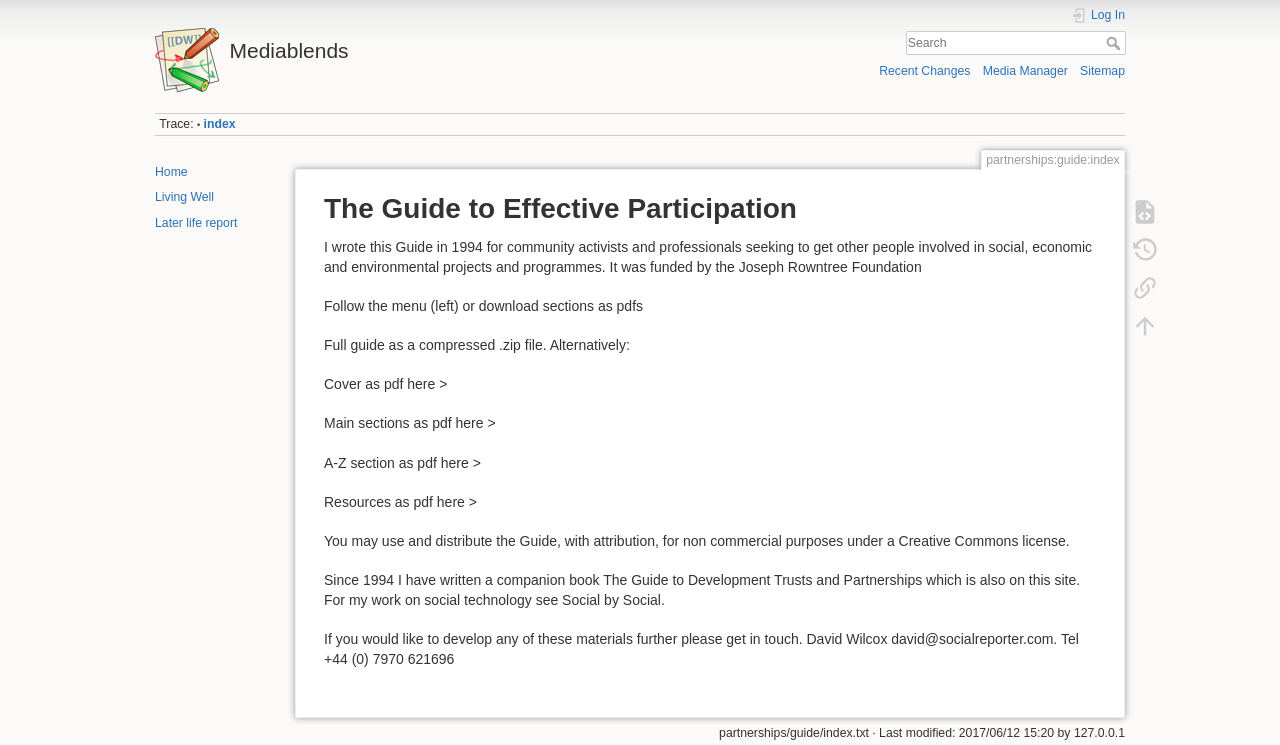Locate the bounding box coordinates of the area that needs to be clicked to fulfill the following instruction: "Visit the Mediablends homepage". The coordinates should be in the format of four float numbers between 0 and 1, namely [left, top, right, bottom].

[0.121, 0.038, 0.492, 0.085]